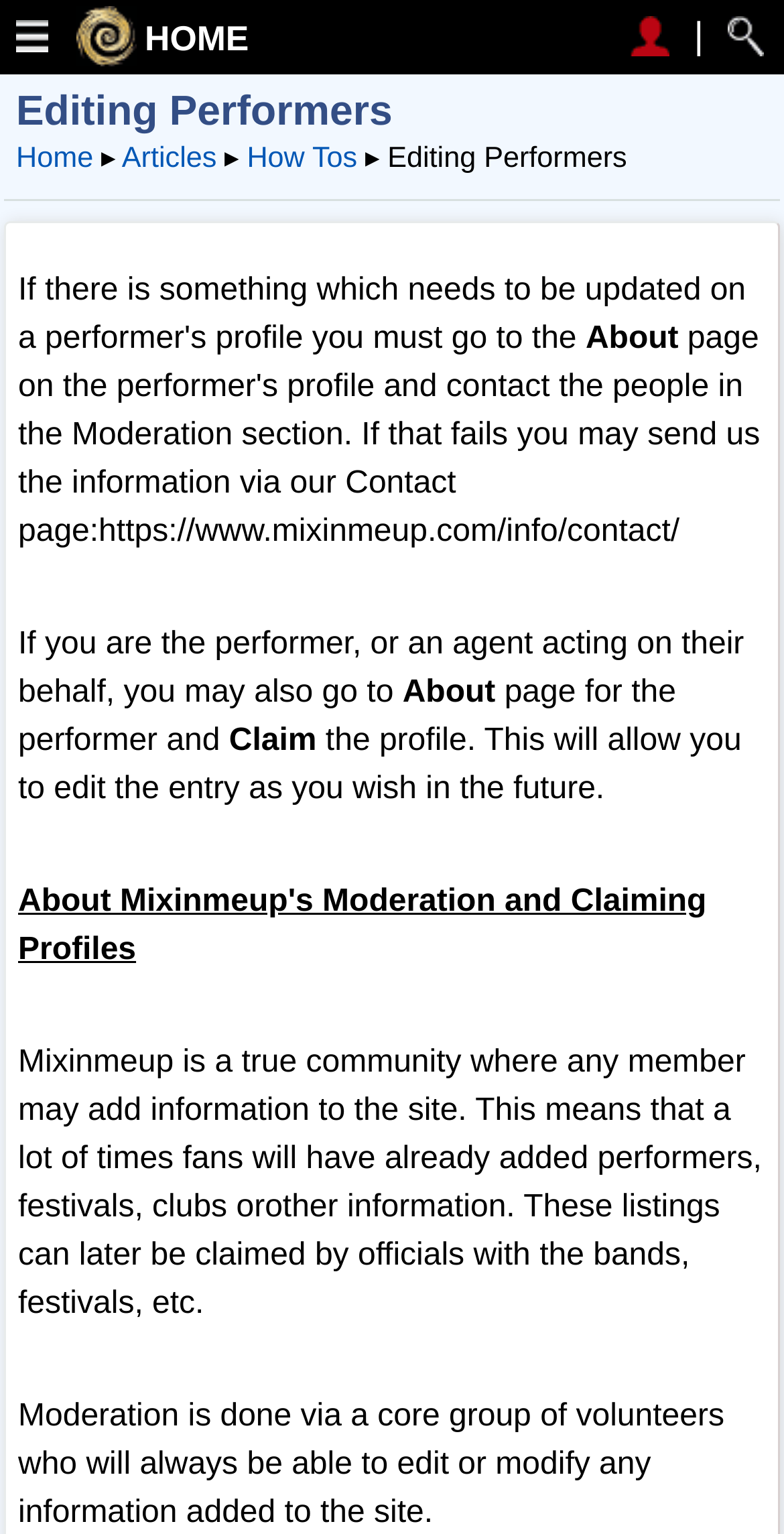What is the role of volunteers in this community? Using the information from the screenshot, answer with a single word or phrase.

Moderation